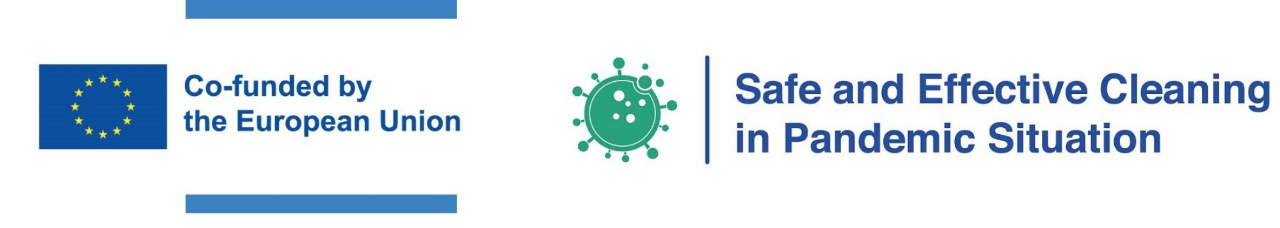Thoroughly describe everything you see in the image.

The image prominently features the logo and text associated with the PandemicClean project, an initiative co-funded by the European Union. On the left, there is the European Union emblem, symbolizing support and collaboration. To the right, a graphic representation of a virus emphasizes the project's focus on public health and cleaning protocols necessary during pandemic situations. Accompanying the image is the title "Safe and Effective Cleaning in Pandemic Situation," which highlights the project's objective to establish guidelines and research findings for managing cleaning practices in response to health crises. This visual serves as a key element in conveying the importance of effective cleaning measures during challenging times.